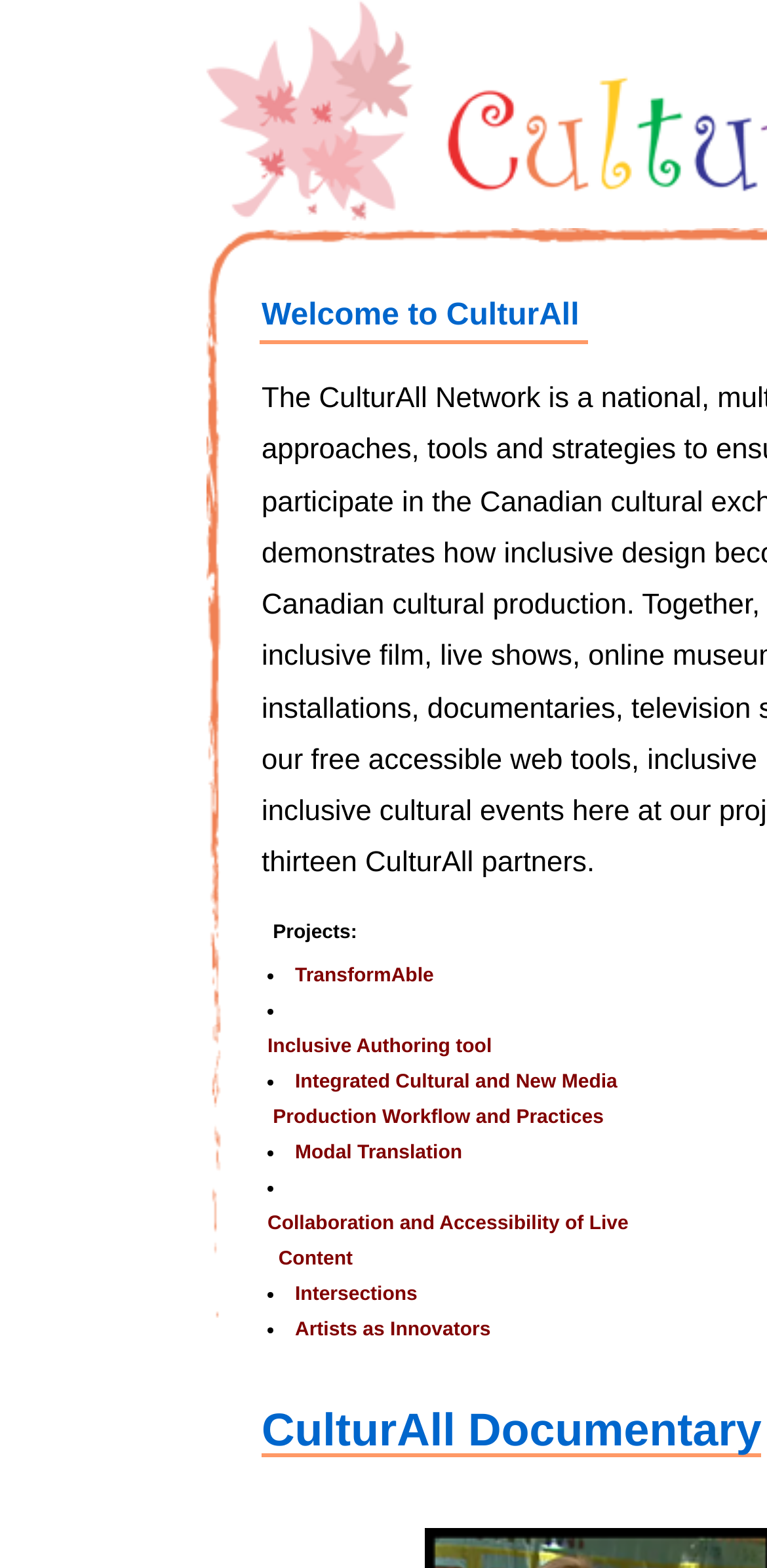Please determine the bounding box coordinates, formatted as (top-left x, top-left y, bottom-right x, bottom-right y), with all values as floating point numbers between 0 and 1. Identify the bounding box of the region described as: Artists as Innovators

[0.385, 0.841, 0.64, 0.855]